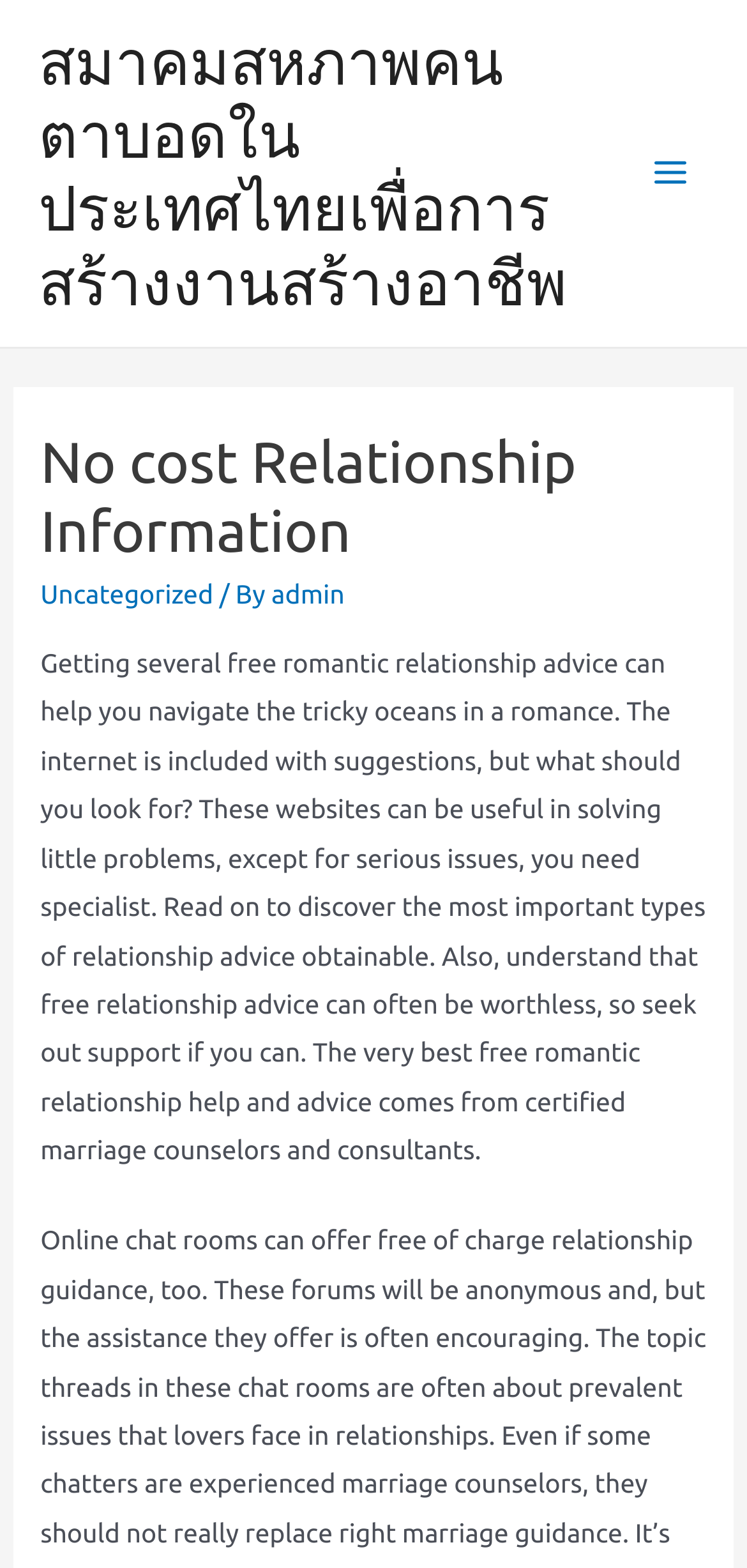Craft a detailed narrative of the webpage's structure and content.

The webpage is about providing free relationship information and advice. At the top-left corner, there is a link with the title "สมาคมสหภาพคนตาบอดในประเทศไทยเพื่อการสร้างงานสร้างอาชีพ", which is also the title of the webpage. 

On the top-right corner, there is a button labeled "Main Menu" with an image icon next to it. Below the button, there is a header section that spans almost the entire width of the page. Within this section, there is a heading that reads "No cost Relationship Information" at the top-left, followed by a link labeled "Uncategorized" and a static text "/ By" next to it. Further to the right, there is another link labeled "admin". 

Below the header section, there is a large block of static text that occupies most of the page. This text provides guidance on seeking free romantic relationship advice, highlighting the importance of seeking support from certified marriage counselors and consultants.